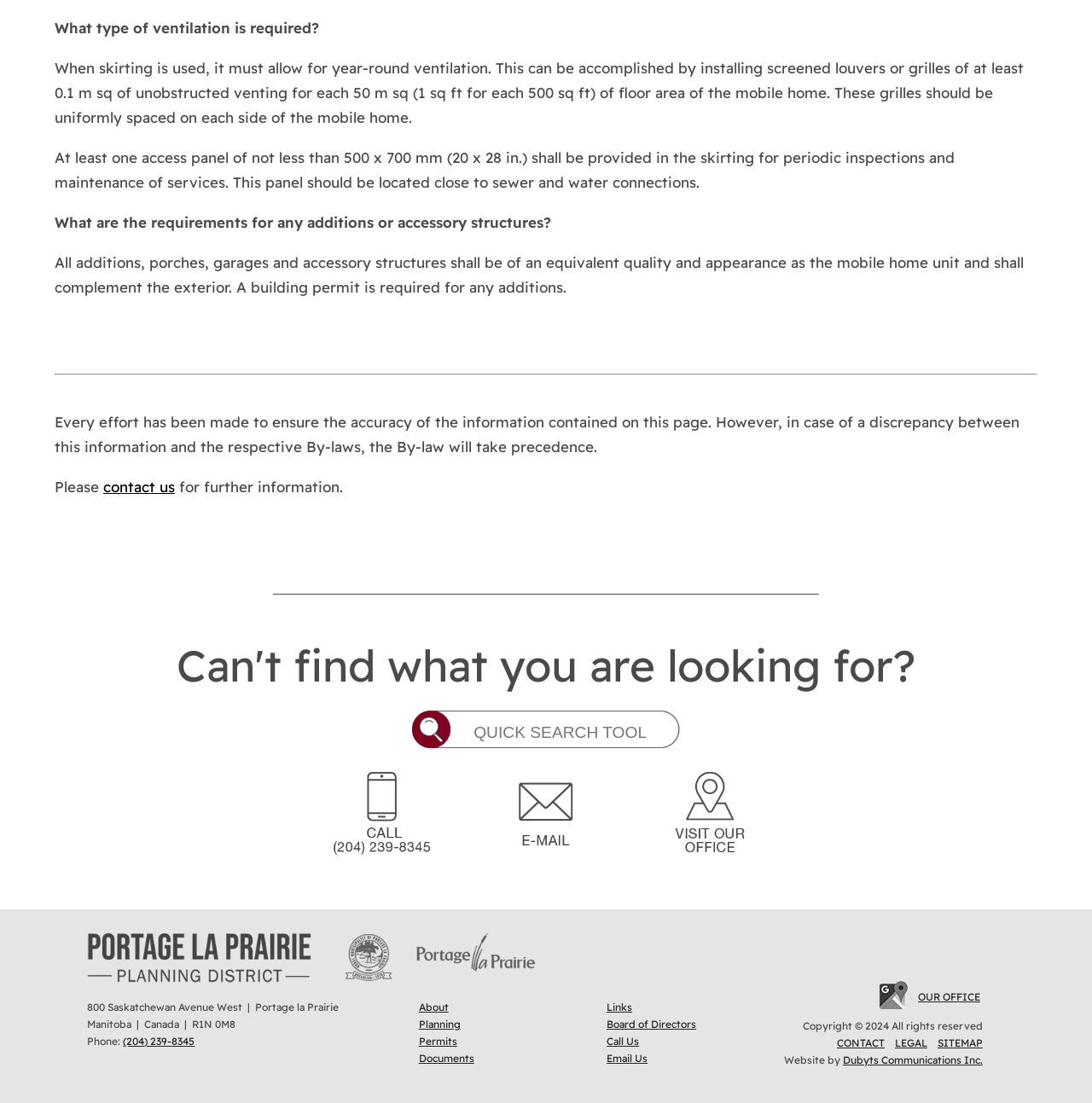Provide your answer in a single word or phrase: 
What is the minimum size of an access panel?

500 x 700 mm